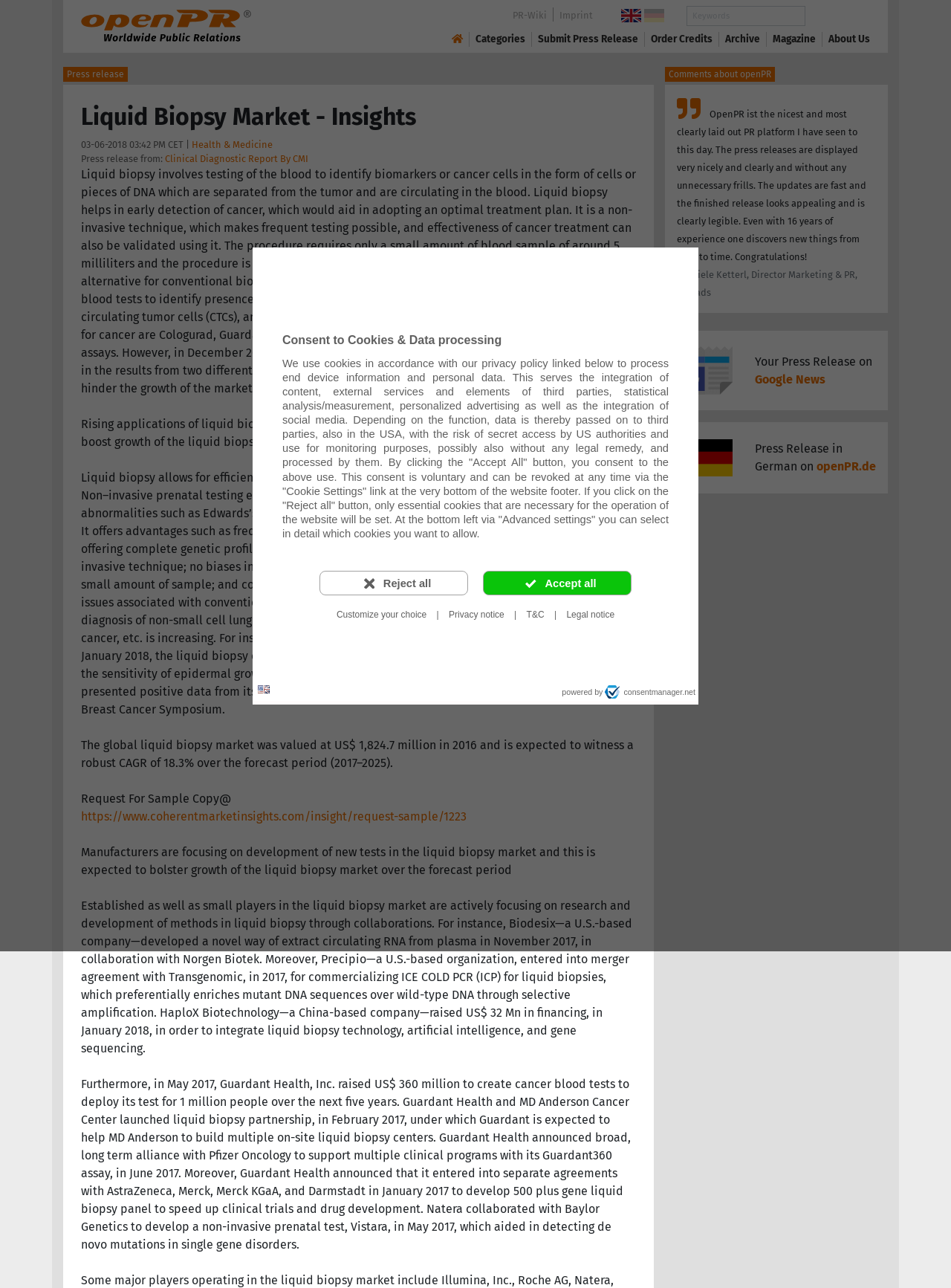Please identify the bounding box coordinates of the region to click in order to complete the task: "Click on the 'Leave a Comment' link". The coordinates must be four float numbers between 0 and 1, specified as [left, top, right, bottom].

None